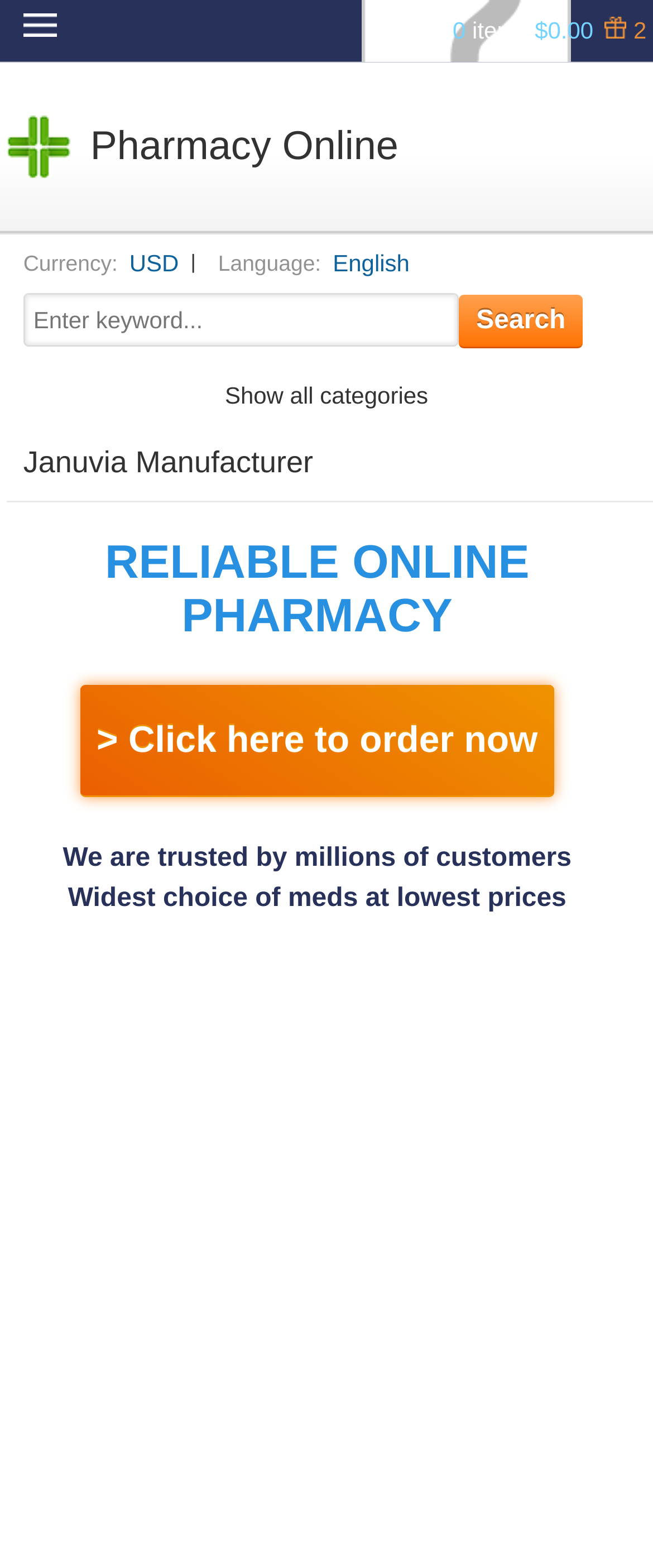How many items are in the cart?
Craft a detailed and extensive response to the question.

I looked at the top right corner of the webpage and saw the 'Cart' section, which displays the number of items as '0.00'.